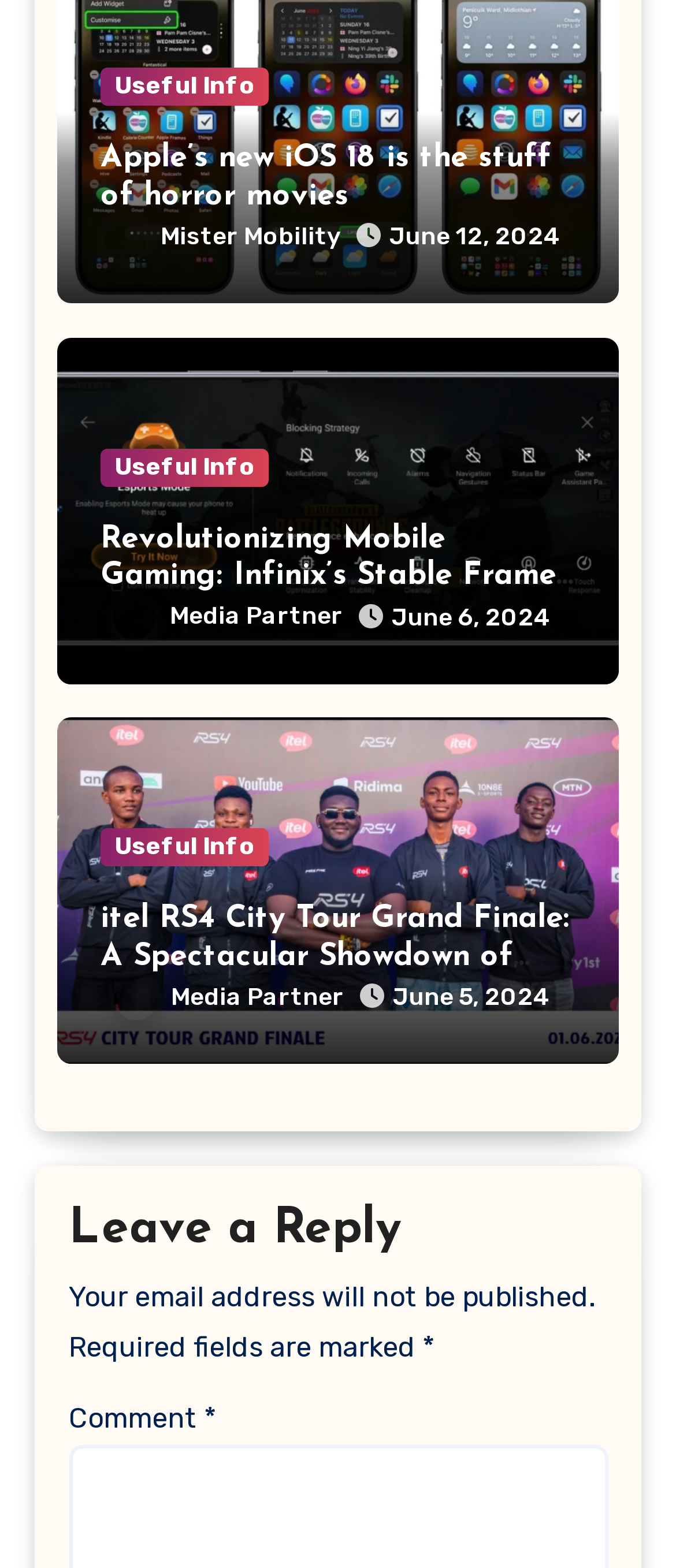Please give a one-word or short phrase response to the following question: 
What is the date of the third article?

June 5, 2024